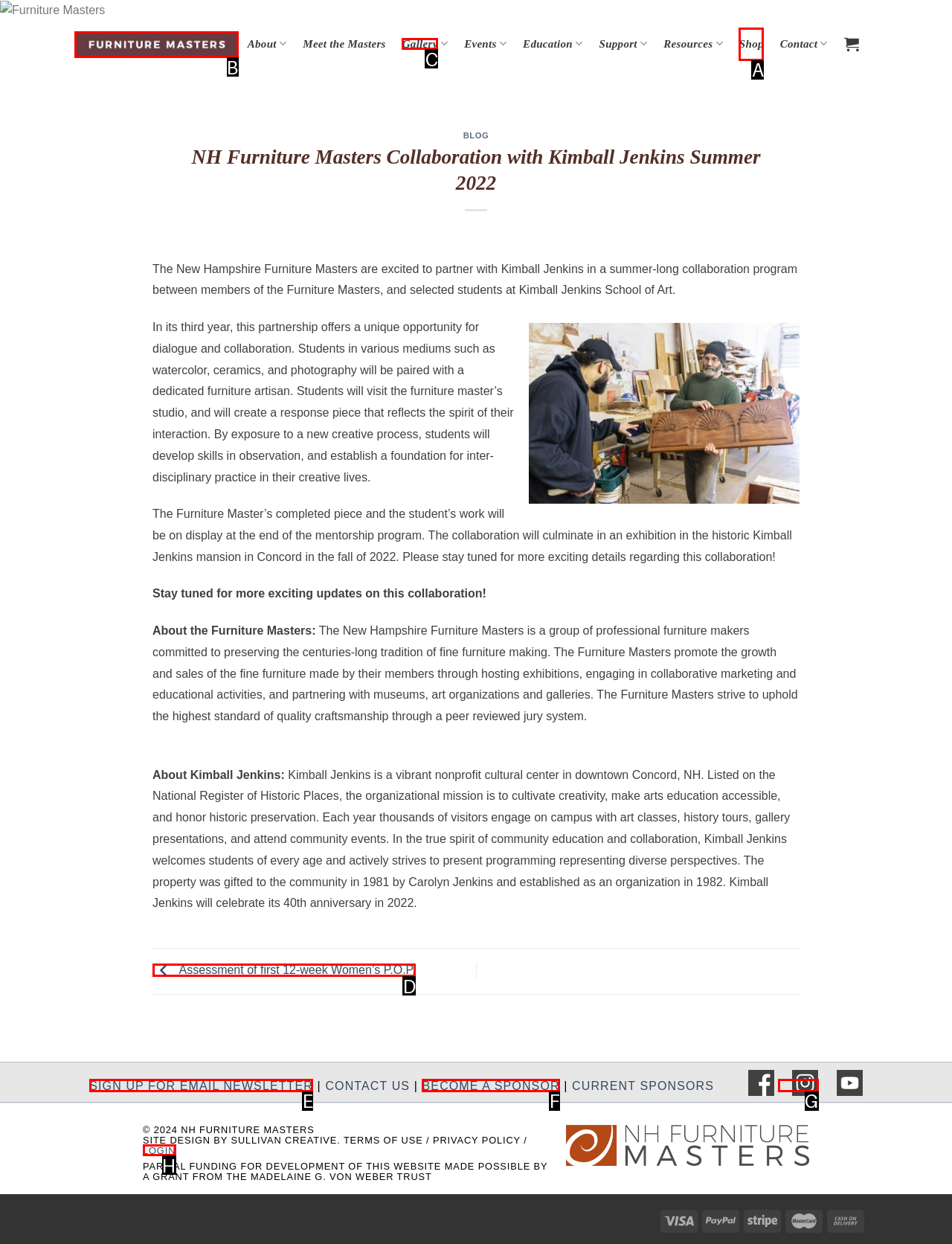Given the task: View the 'Gallery', indicate which boxed UI element should be clicked. Provide your answer using the letter associated with the correct choice.

C